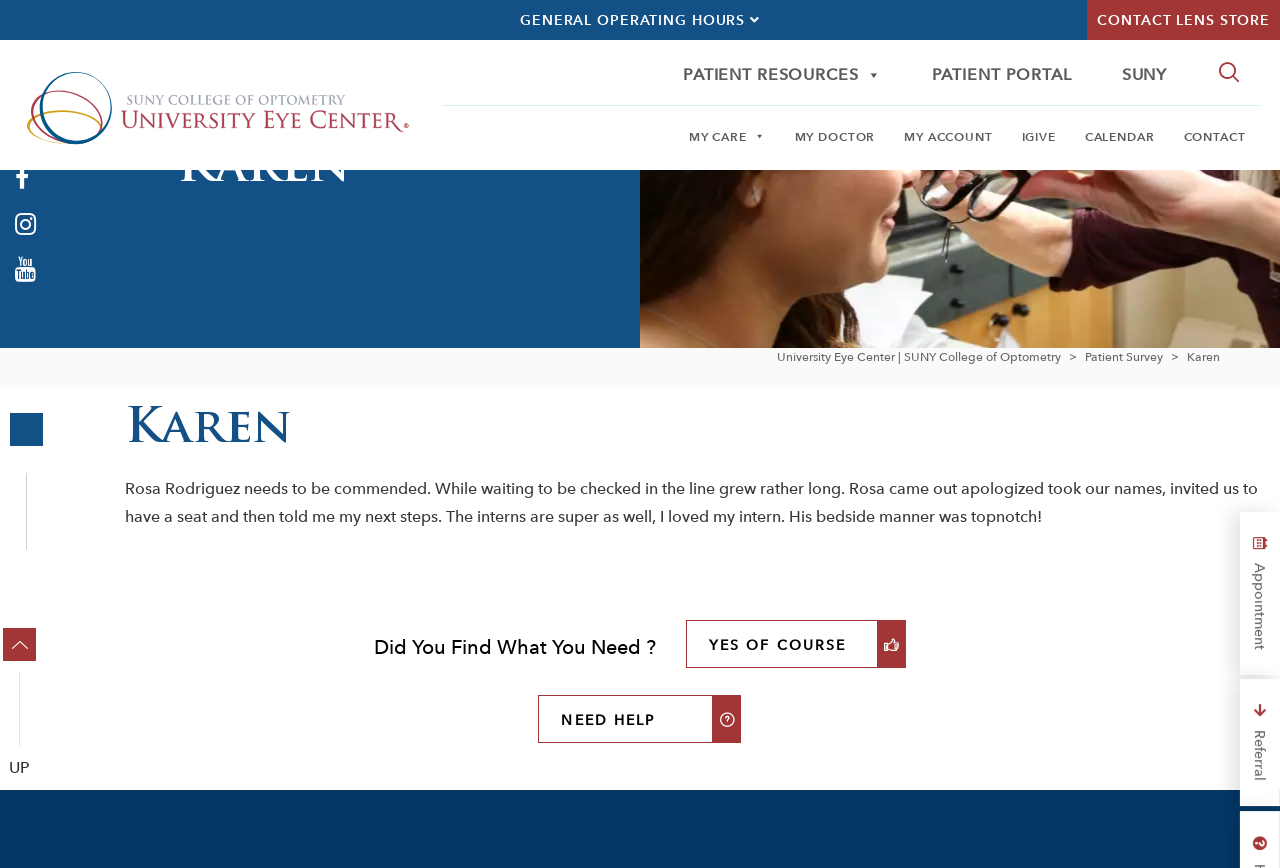Give a one-word or one-phrase response to the question:
What is the name of the eye center?

University Eye Center